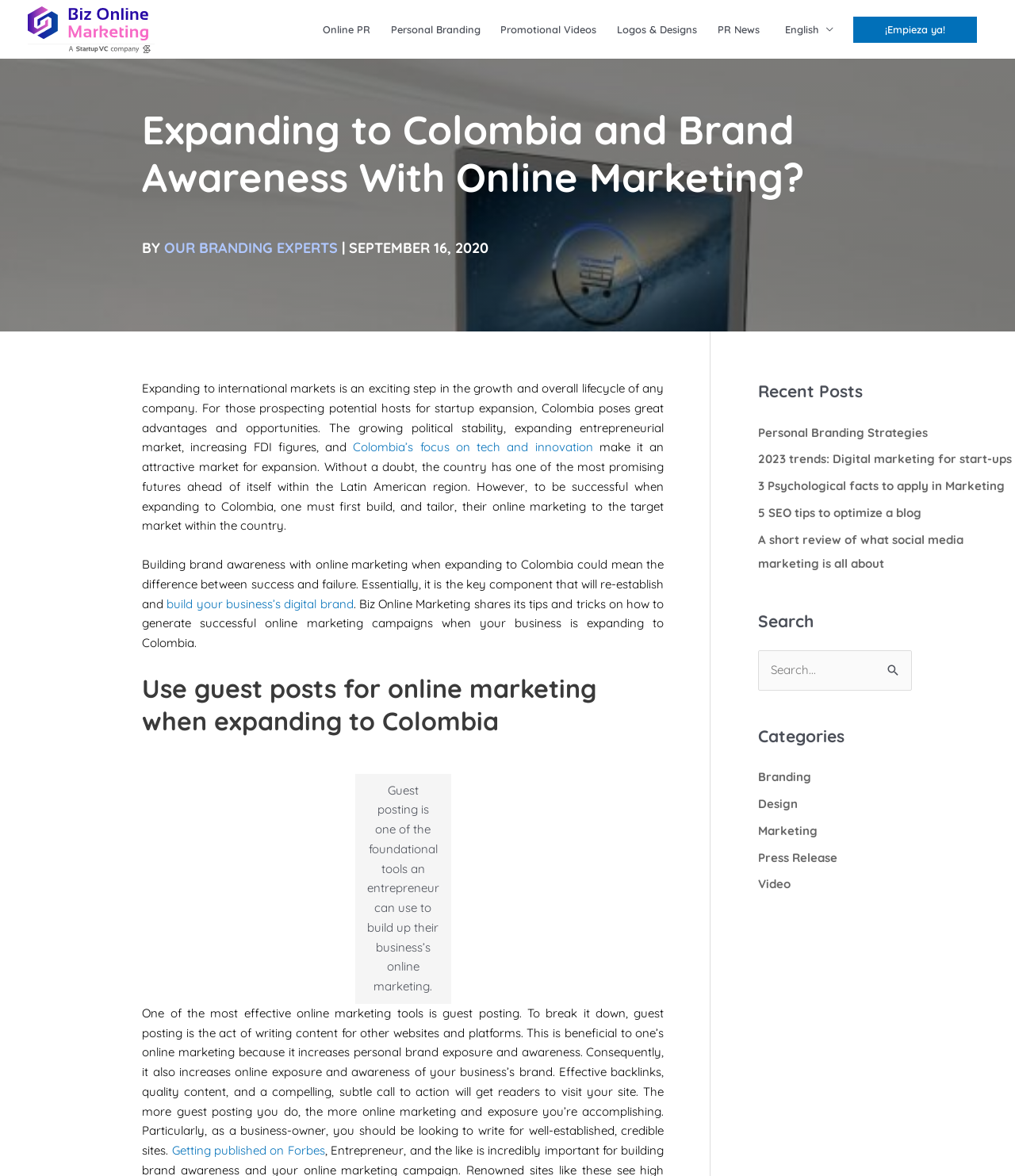What is the purpose of guest posting?
Respond with a short answer, either a single word or a phrase, based on the image.

Increase personal brand exposure